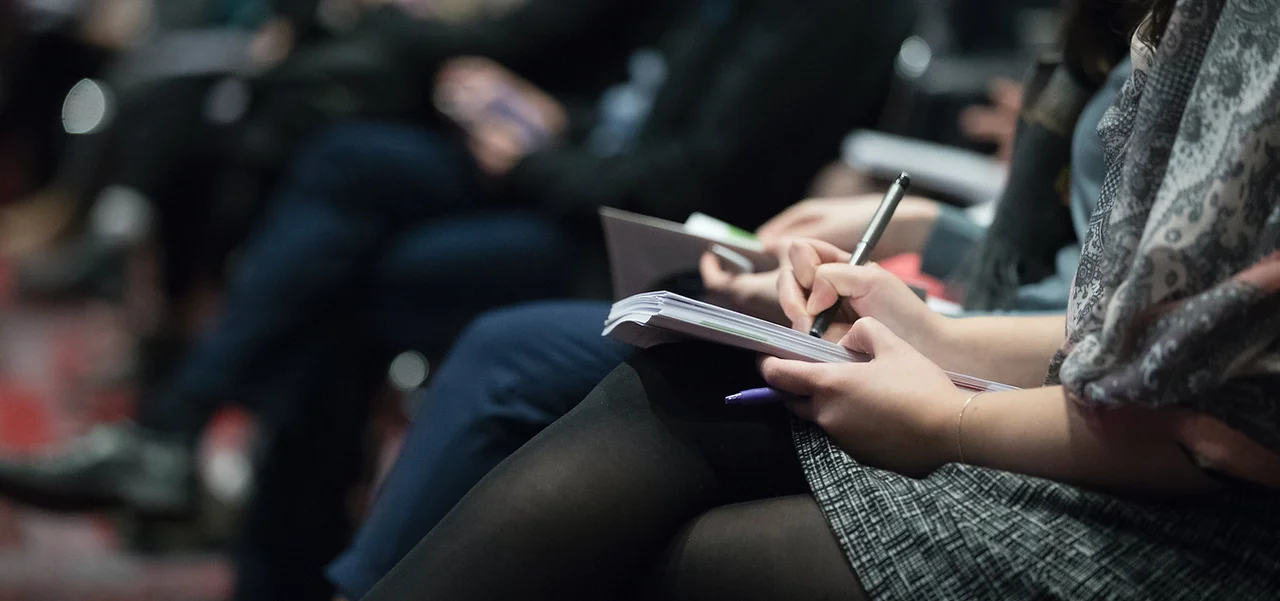Please analyze the image and provide a thorough answer to the question:
What is the pattern on the person's attire?

The person's attire features a patterned top, which is complemented by a bracelet on the wrist, adding a touch of personal style to their overall appearance.